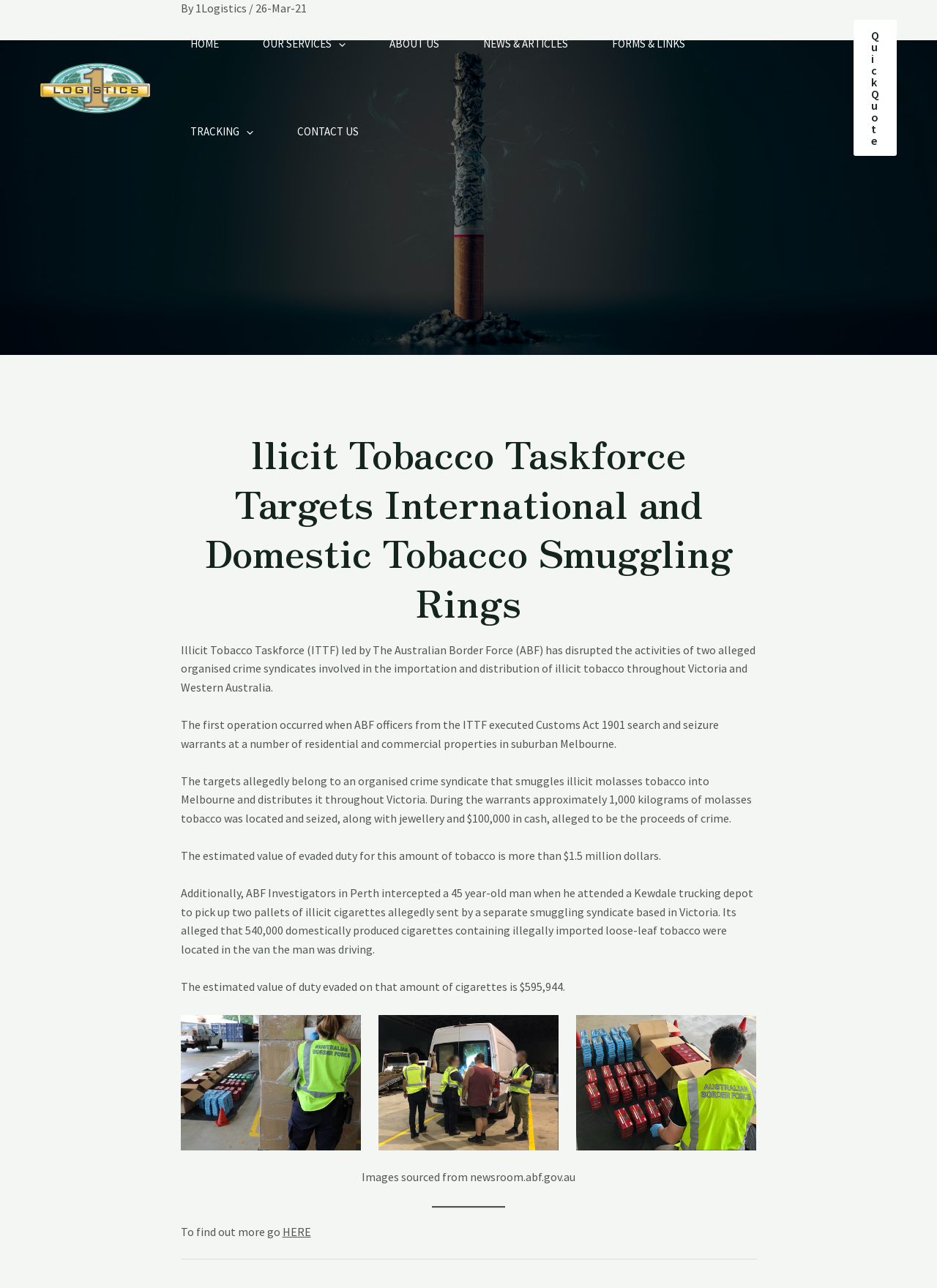Find the bounding box coordinates of the clickable region needed to perform the following instruction: "Click on 'Where can you play padel?'". The coordinates should be provided as four float numbers between 0 and 1, i.e., [left, top, right, bottom].

None